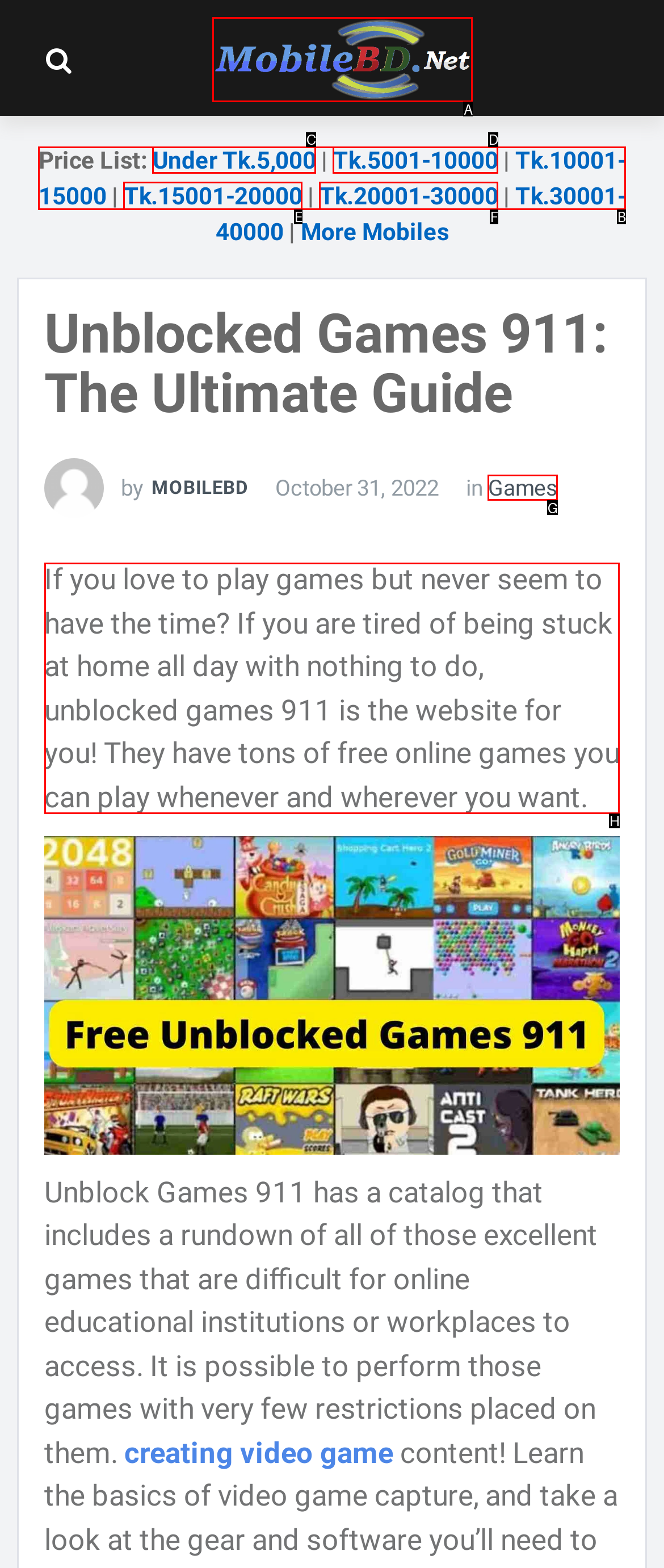Decide which letter you need to select to fulfill the task: Click on the 'Back To Top' button
Answer with the letter that matches the correct option directly.

None